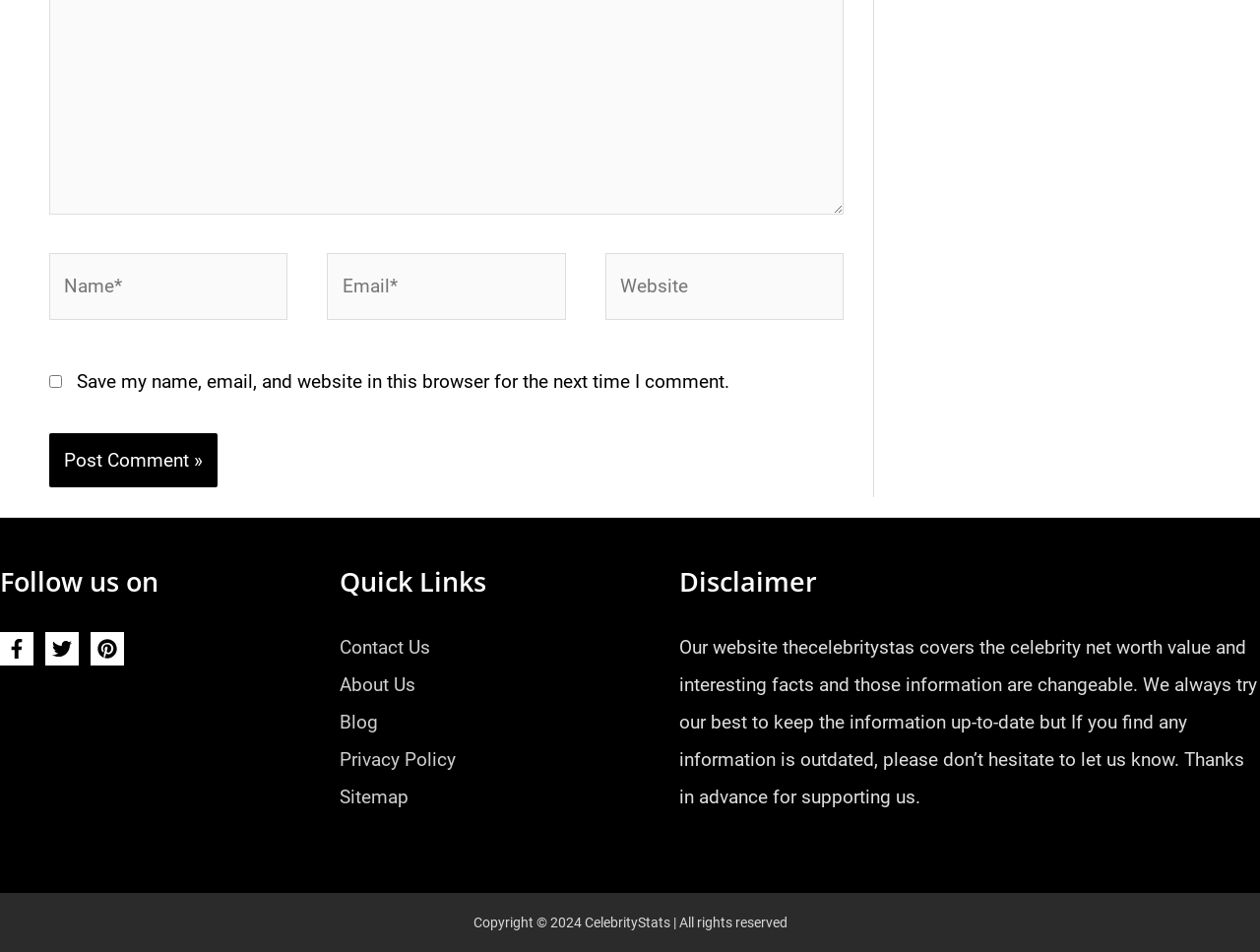Respond to the question below with a concise word or phrase:
What social media platforms are linked in the footer?

Facebook, Twitter, Pinterest